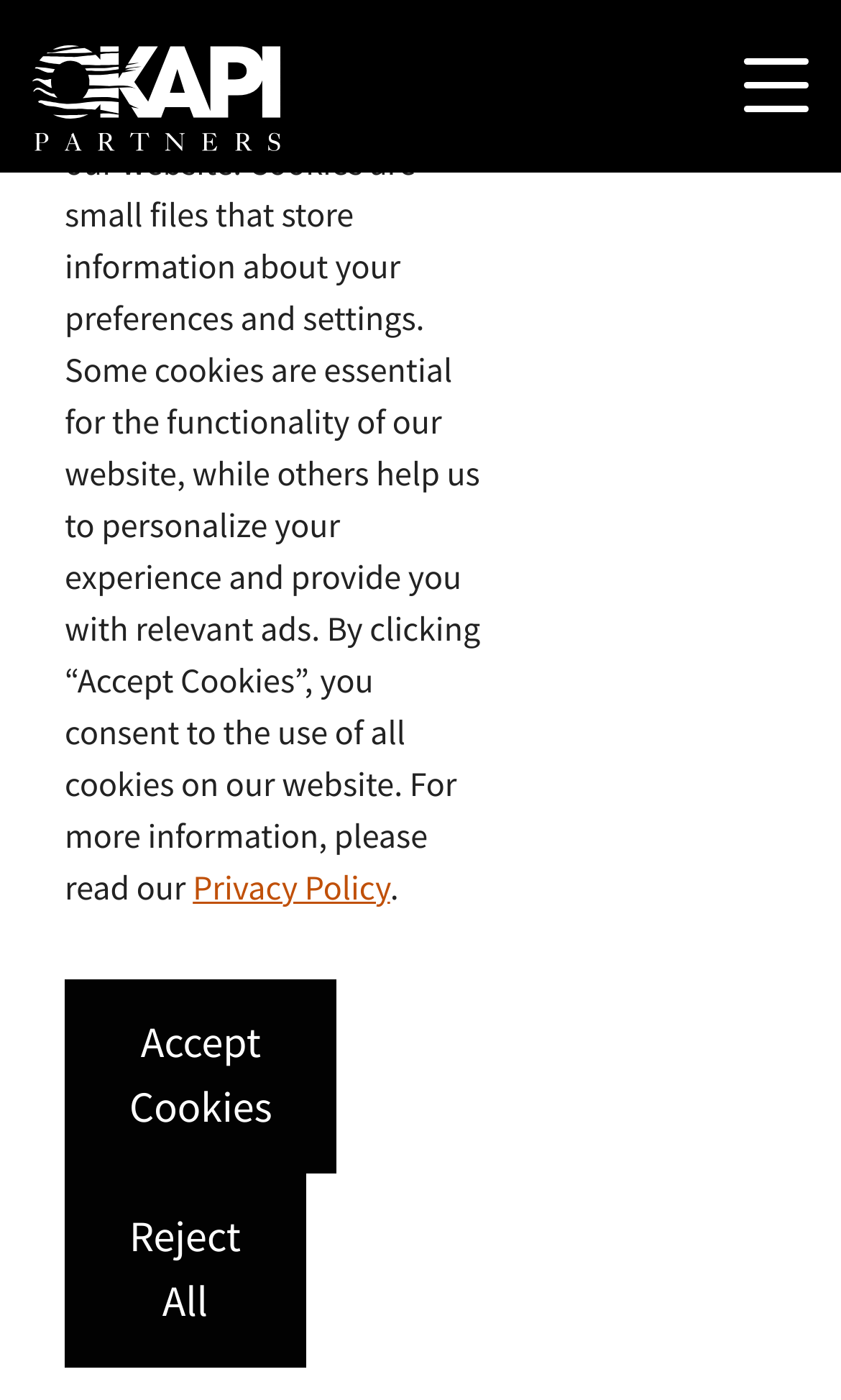Please answer the following query using a single word or phrase: 
Who is the CEO of Okapi Partners?

Bruce Goldfarb